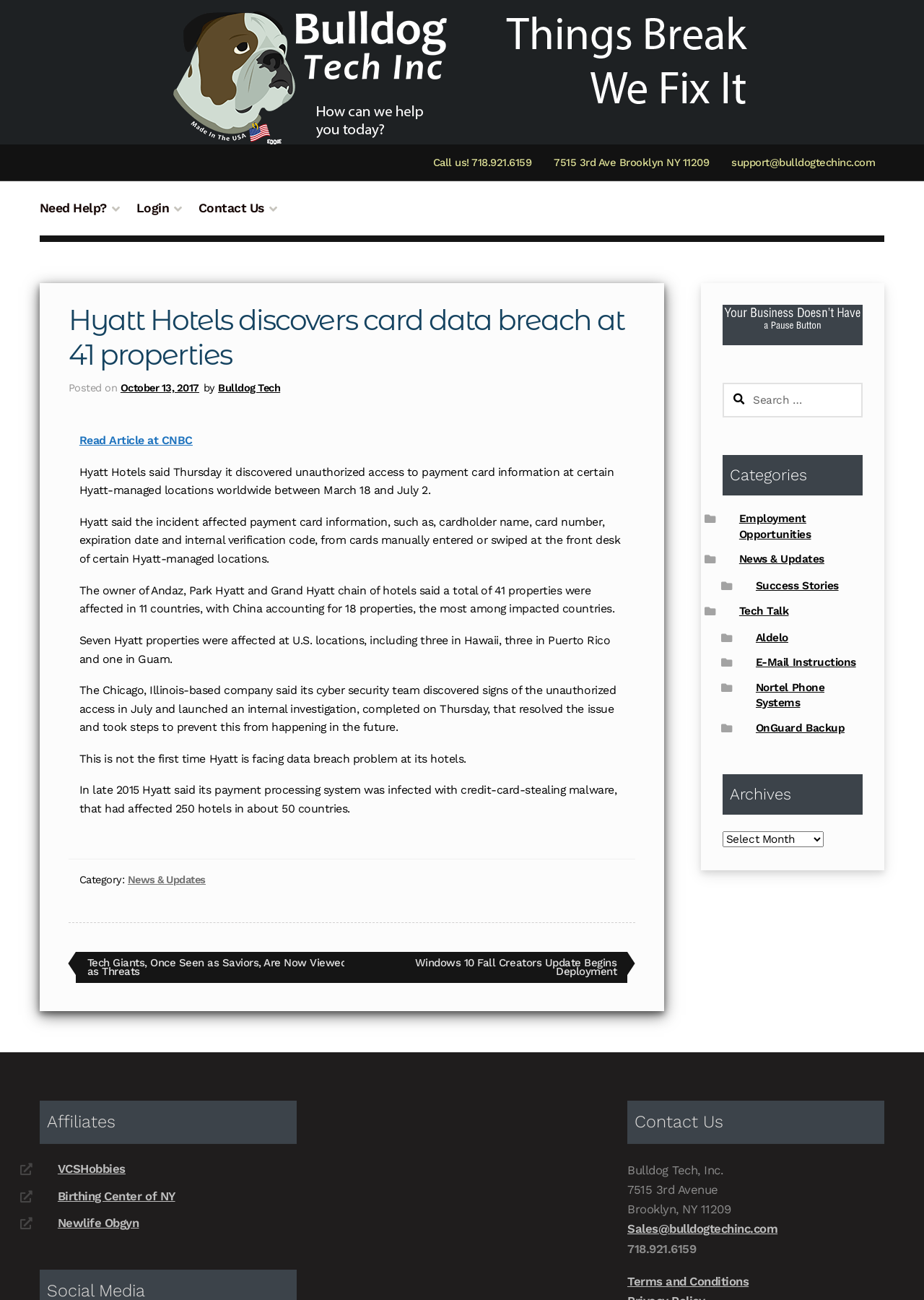Find the bounding box coordinates of the element to click in order to complete the given instruction: "Contact us via email."

None